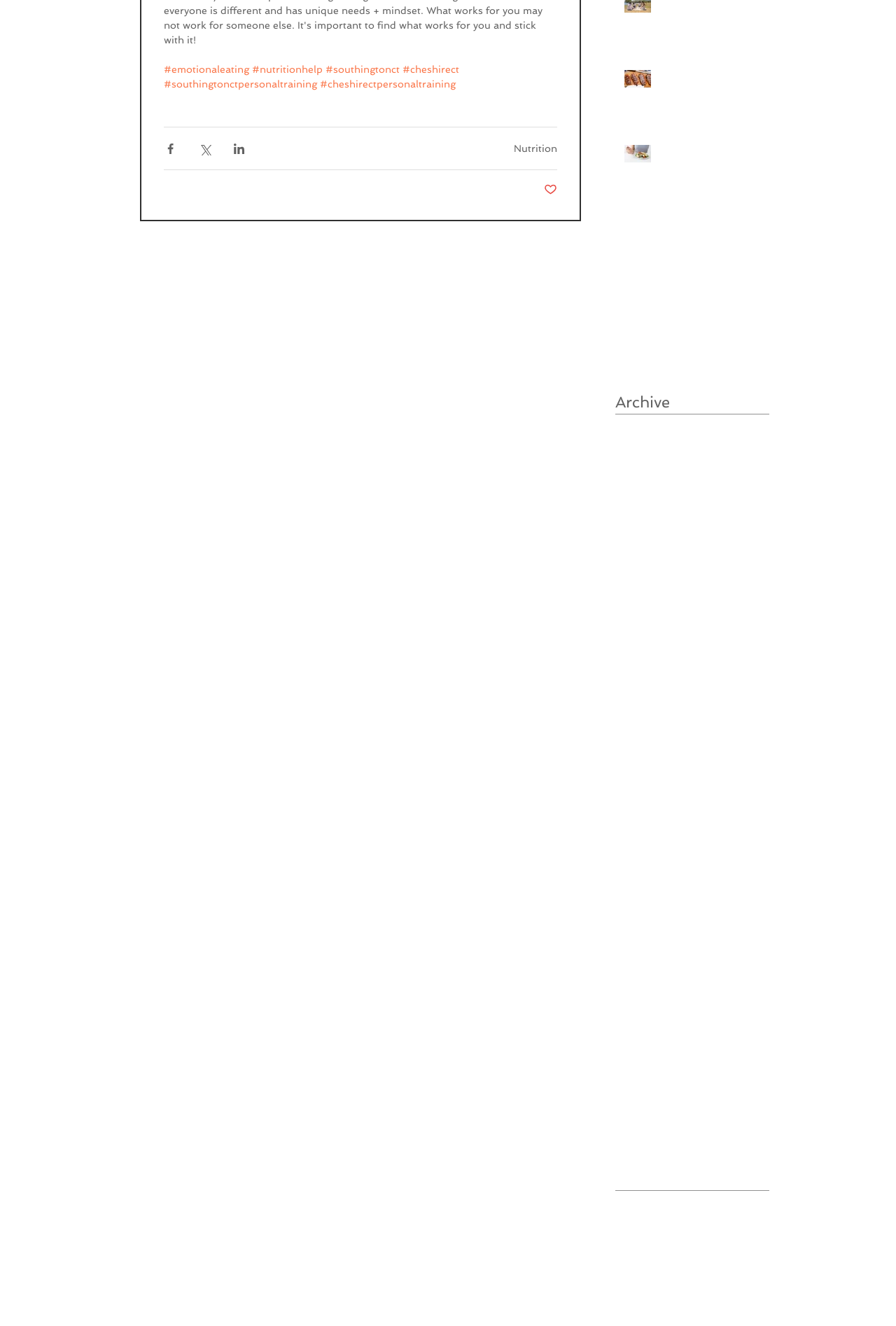Using the description: "#southingtonctpersonaltraining", identify the bounding box of the corresponding UI element in the screenshot.

[0.183, 0.059, 0.354, 0.068]